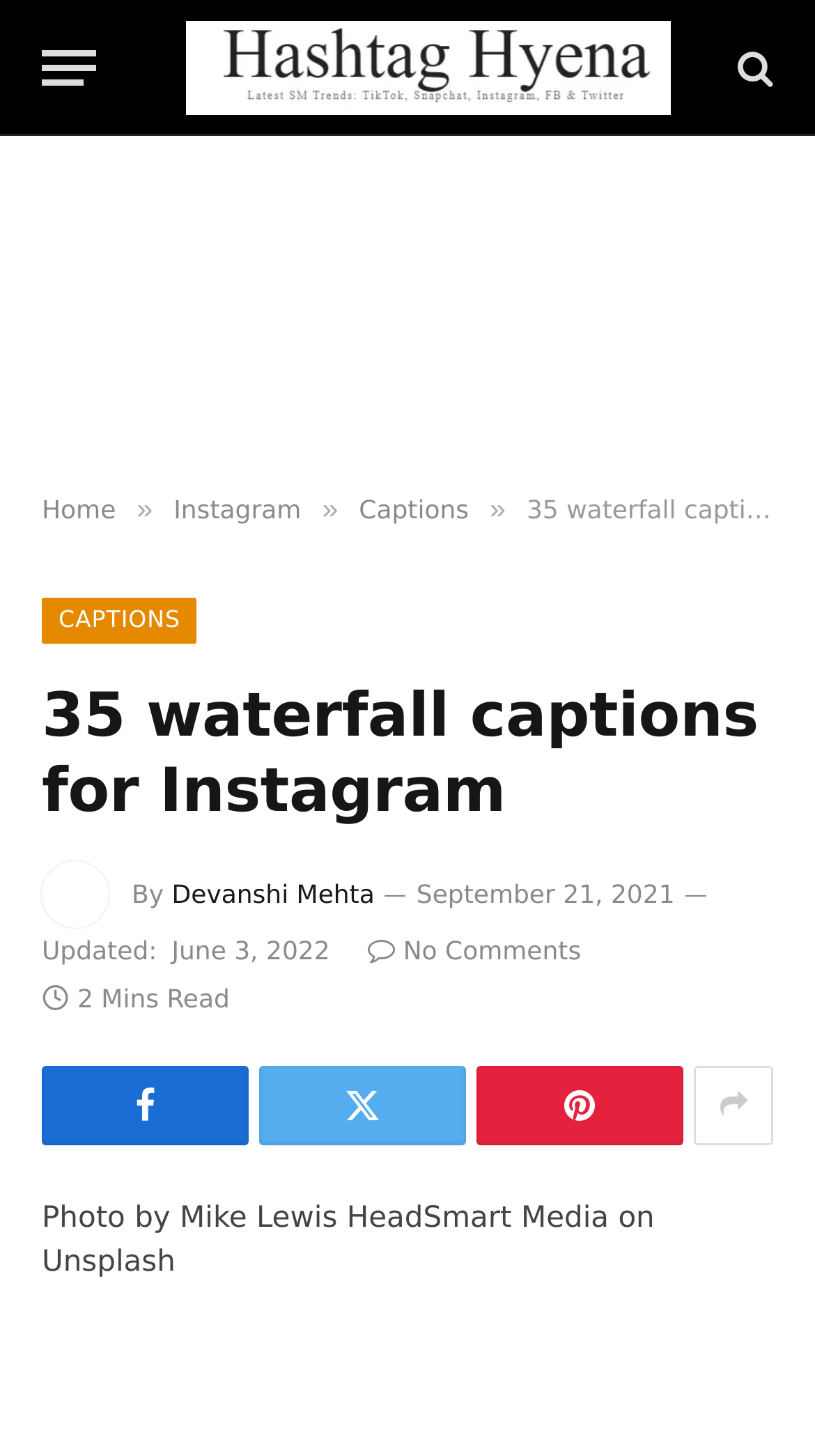Look at the image and answer the question in detail:
What is the source of the photo?

The source of the photo is mentioned at the bottom of the webpage as 'Photo by Mike Lewis HeadSmart Media on Unsplash'.